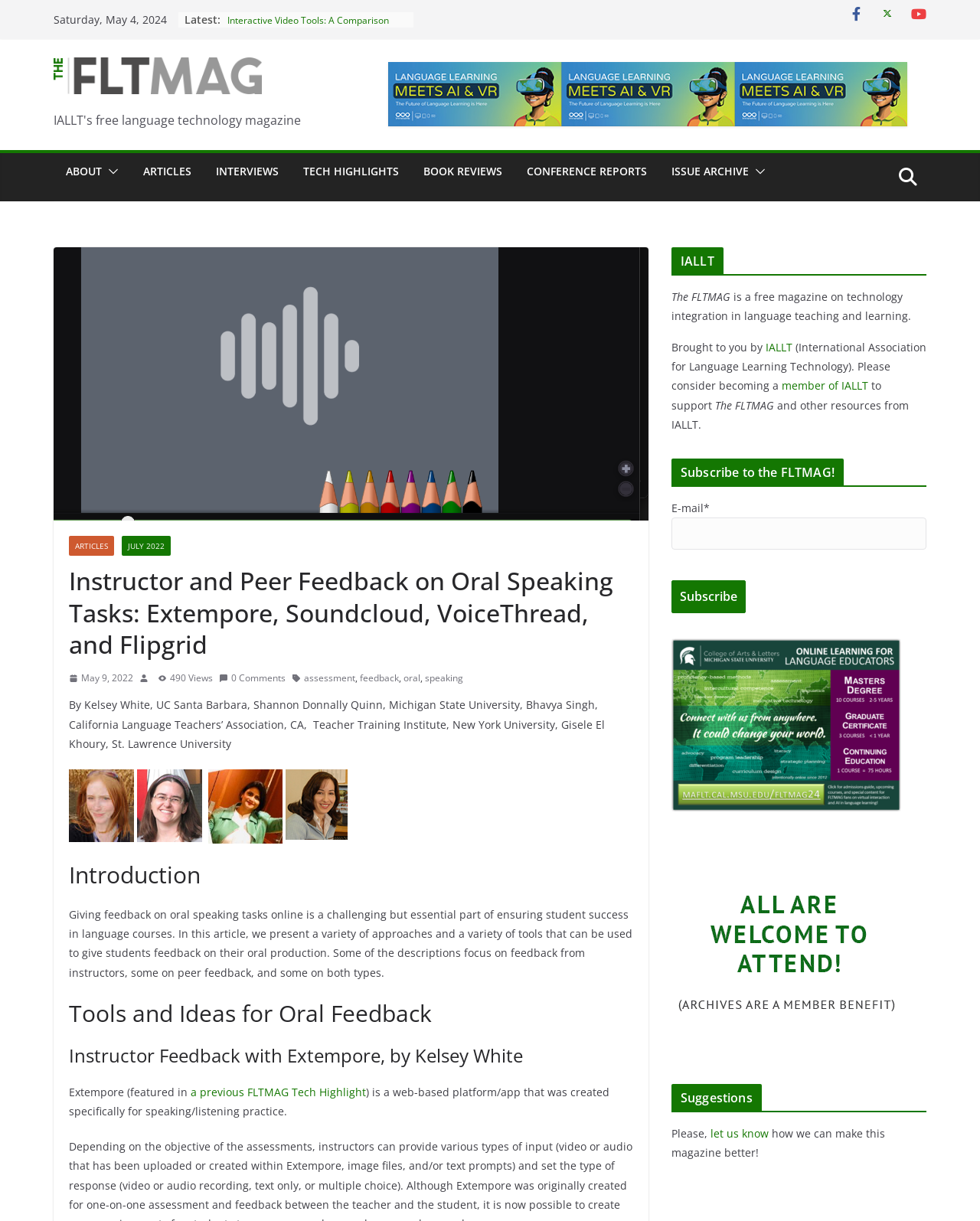Determine the bounding box coordinates for the UI element with the following description: "alt="The FLTMAG"". The coordinates should be four float numbers between 0 and 1, represented as [left, top, right, bottom].

[0.055, 0.047, 0.322, 0.077]